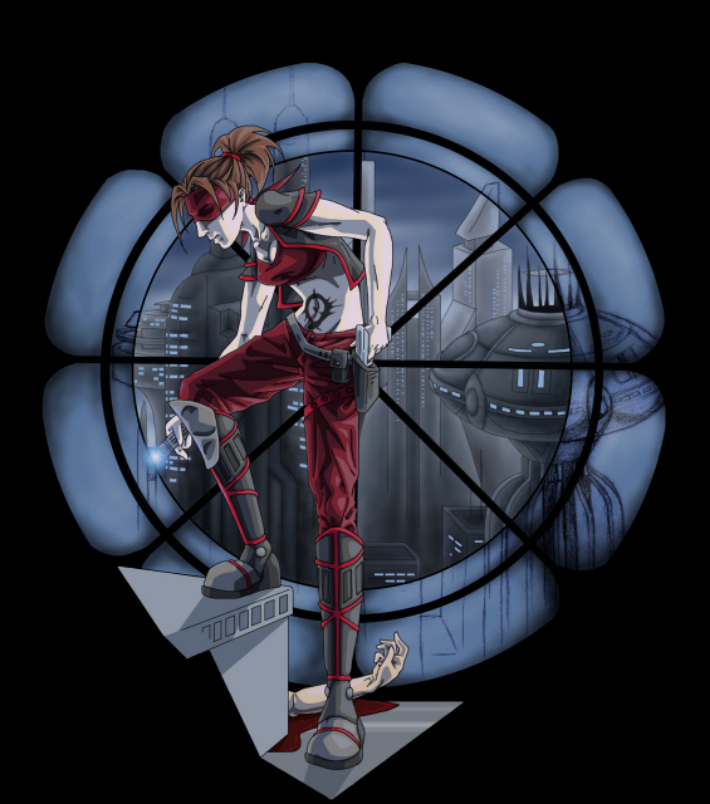Describe the image in great detail, covering all key points.

In this striking illustration, a fierce female character stands confidently on a stark, angular ledge. She dons a striking red and black outfit complemented by combat boots, capturing a bold and rebellious aesthetic. Her hair is pulled back in a high ponytail, and she sports a pair of red-tinted goggles, suggesting a futuristic or post-apocalyptic setting. 

The character holds a small blue light in one hand, hinting at her readiness for action or exploration. Below her, a lifeless hand emerges from a pool of blood, suggesting a narrative filled with conflict and intensity. 

The background features a futuristic cityscape, observed through a circular window design that adds depth and a touch of artistry to the composition. Towering skyscrapers and high-tech structures create a contrasting atmosphere of bleakness and advanced technology, amplifying the drama of the scene. This image is evocative of themes such as betrayal, survival, and the gritty realities of a dystopian world.